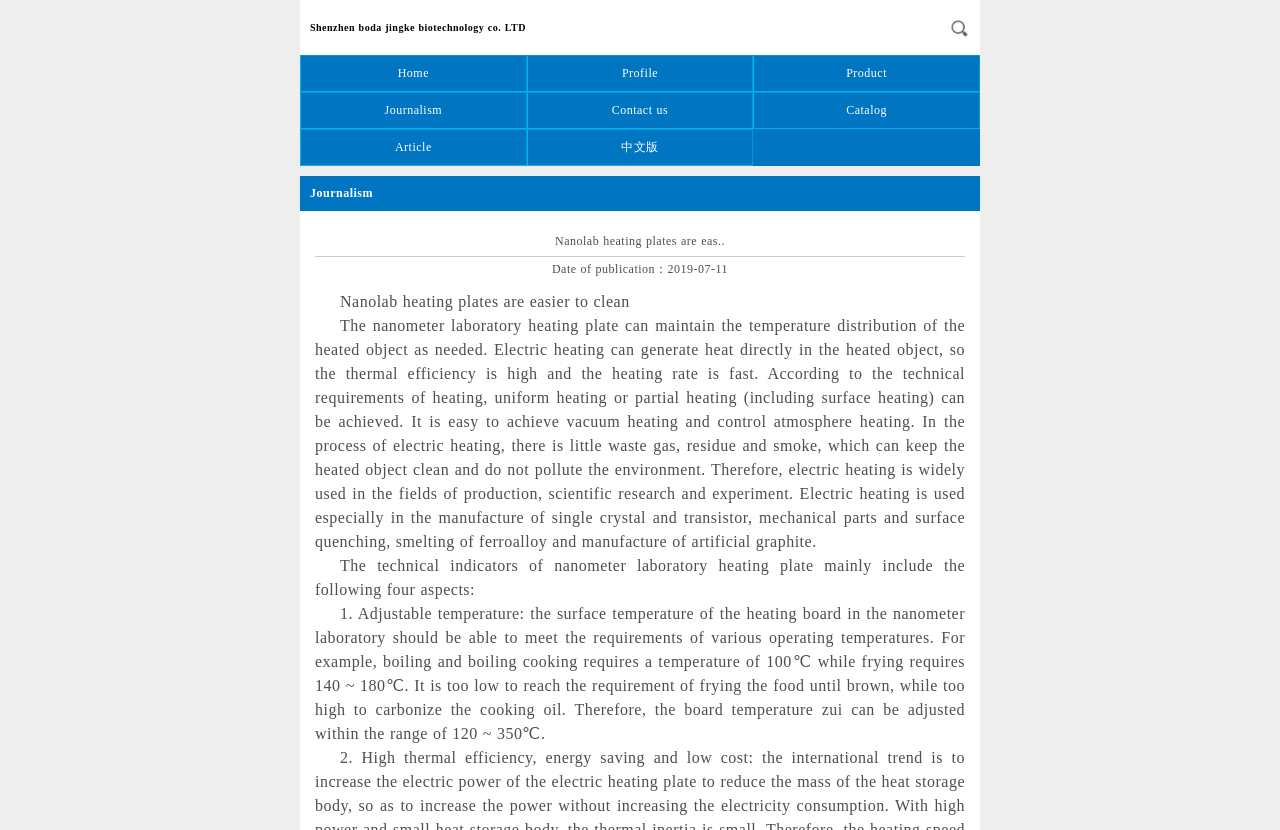What is the temperature range of the nanometer laboratory heating plate?
Kindly answer the question with as much detail as you can.

I found the temperature range by reading the text 'the board temperature zui can be adjusted within the range of 120 ~ 350 ℃' on the webpage.